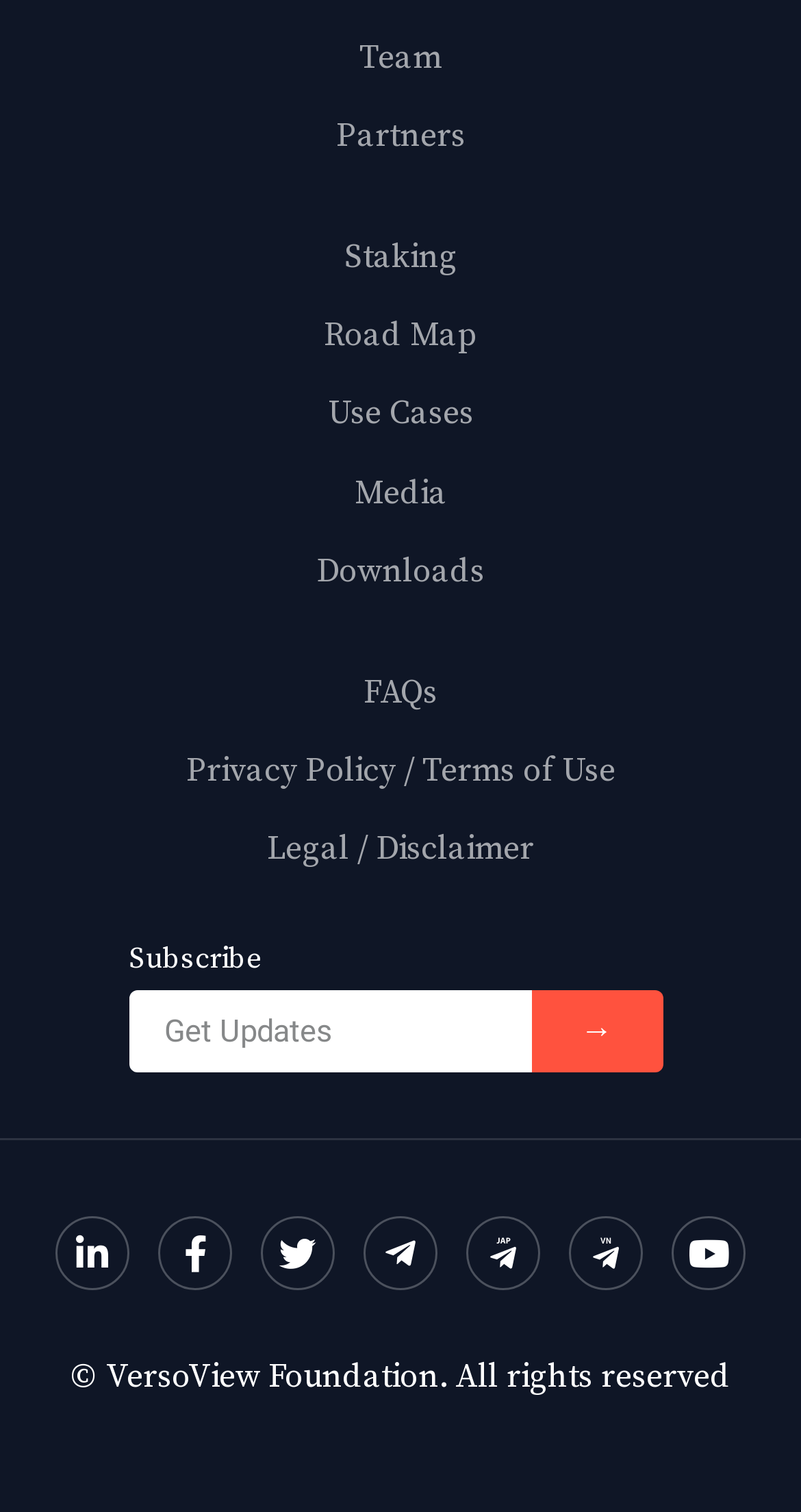Based on the visual content of the image, answer the question thoroughly: Is the subscribe textbox required?

I examined the subscribe section and found that the textbox has a 'required' attribute, indicating that it must be filled in.